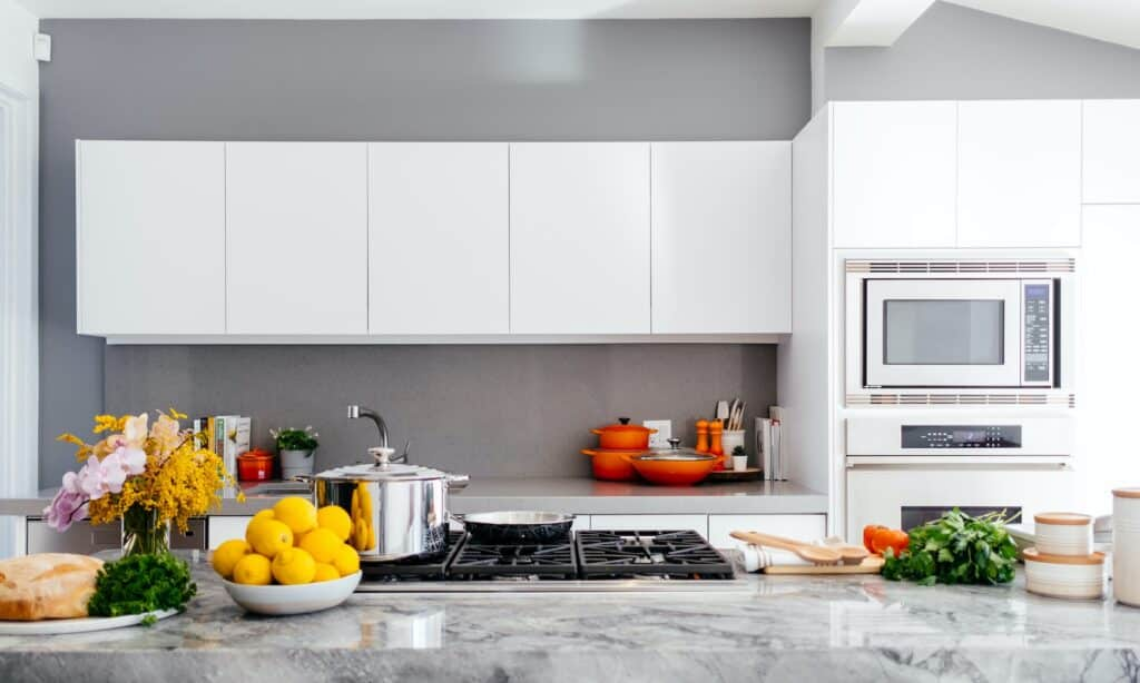Using a single word or phrase, answer the following question: 
What is the color of the cookware on the countertop?

Red